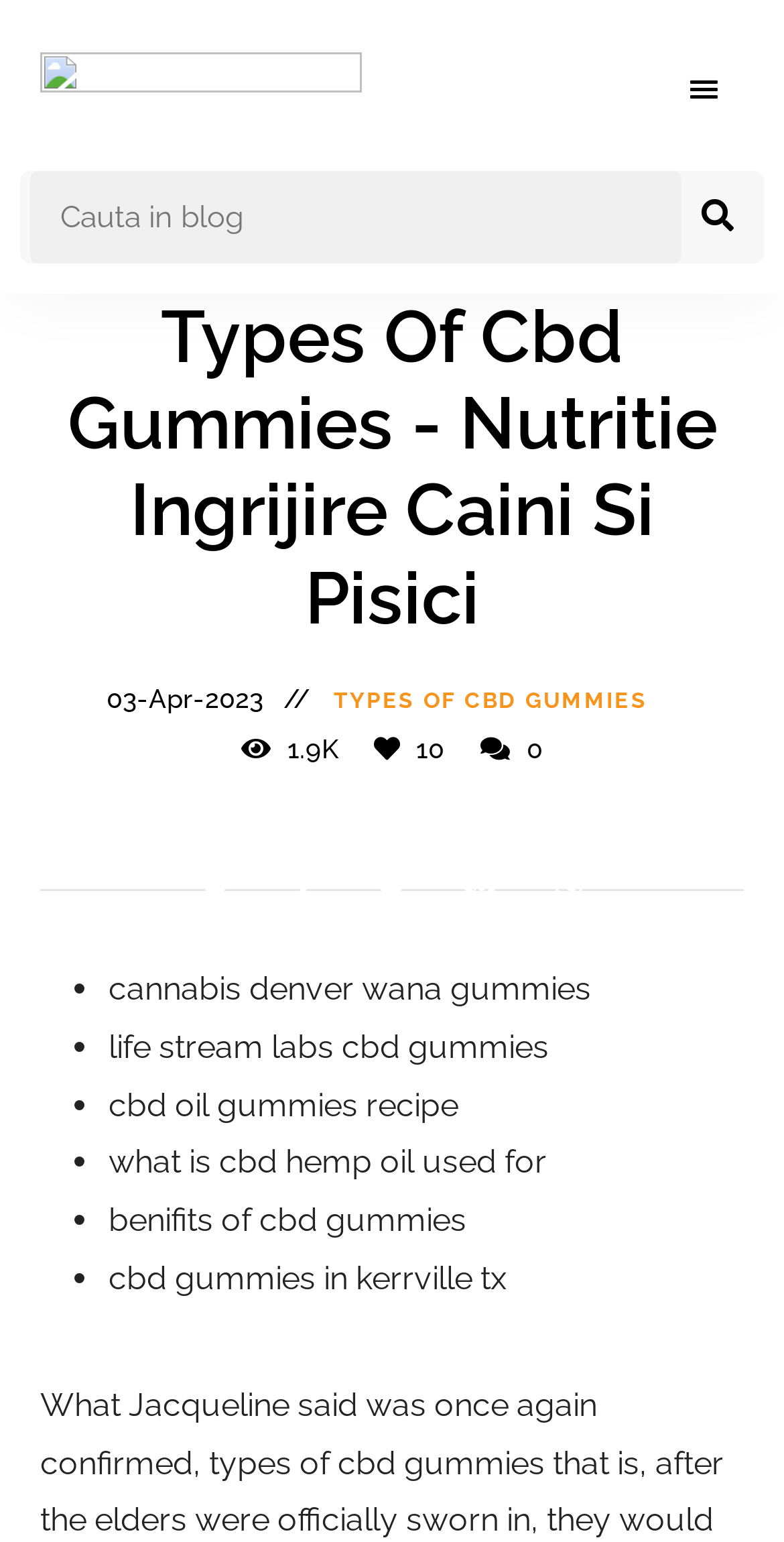How many comments does the blog post have?
Based on the screenshot, respond with a single word or phrase.

10